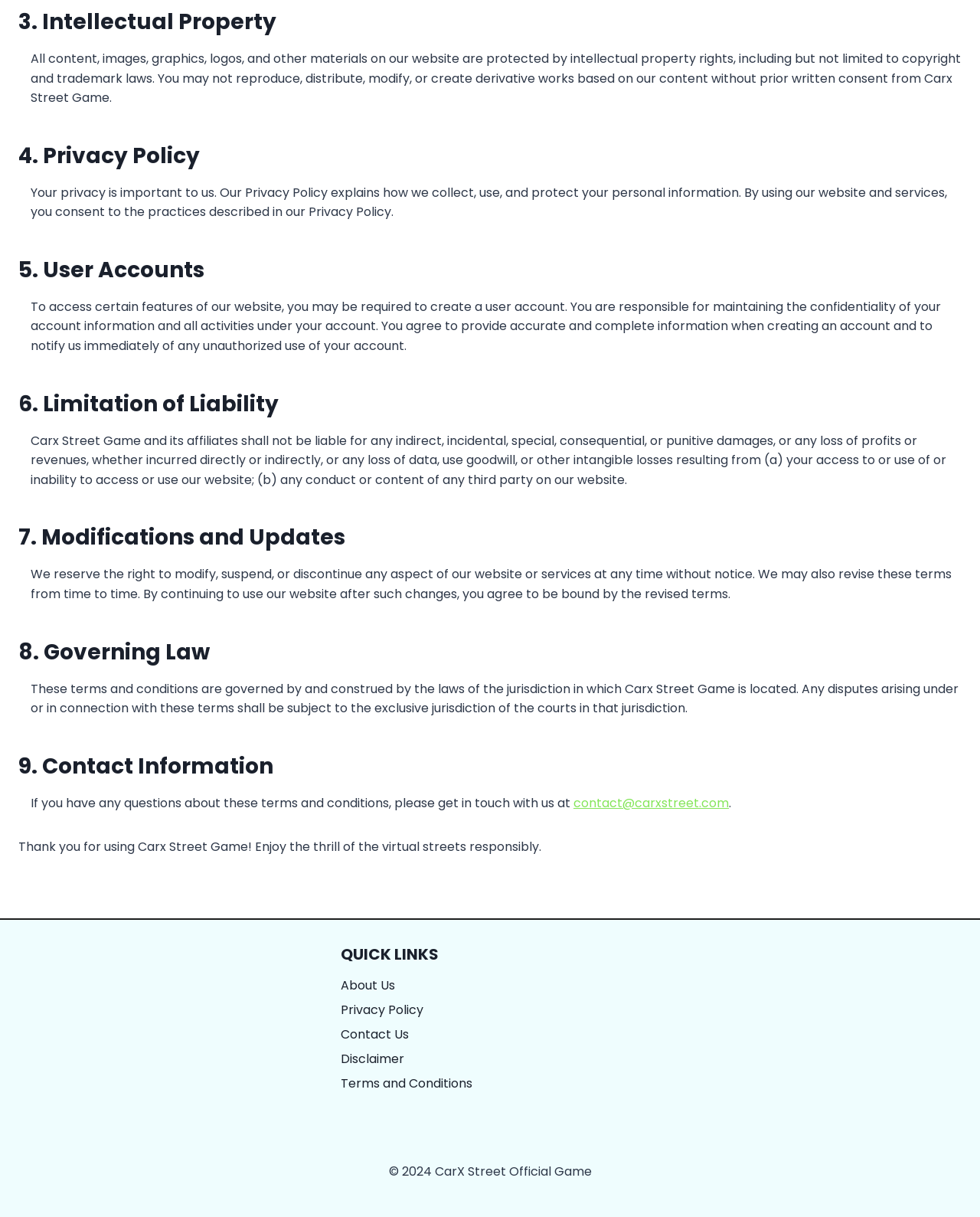Determine the bounding box of the UI component based on this description: "contact@carxstreet.com". The bounding box coordinates should be four float values between 0 and 1, i.e., [left, top, right, bottom].

[0.585, 0.653, 0.744, 0.667]